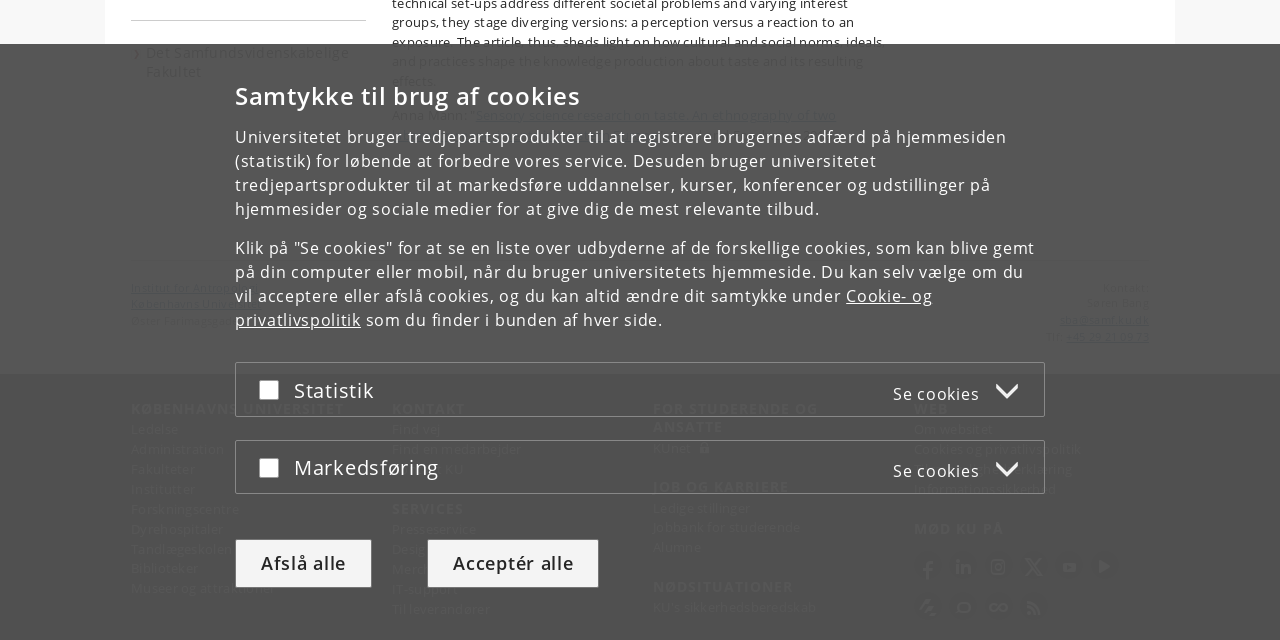Can you find the bounding box coordinates for the UI element given this description: "aria-label="KU på The Conversation""? Provide the coordinates as four float numbers between 0 and 1: [left, top, right, bottom].

[0.742, 0.925, 0.764, 0.969]